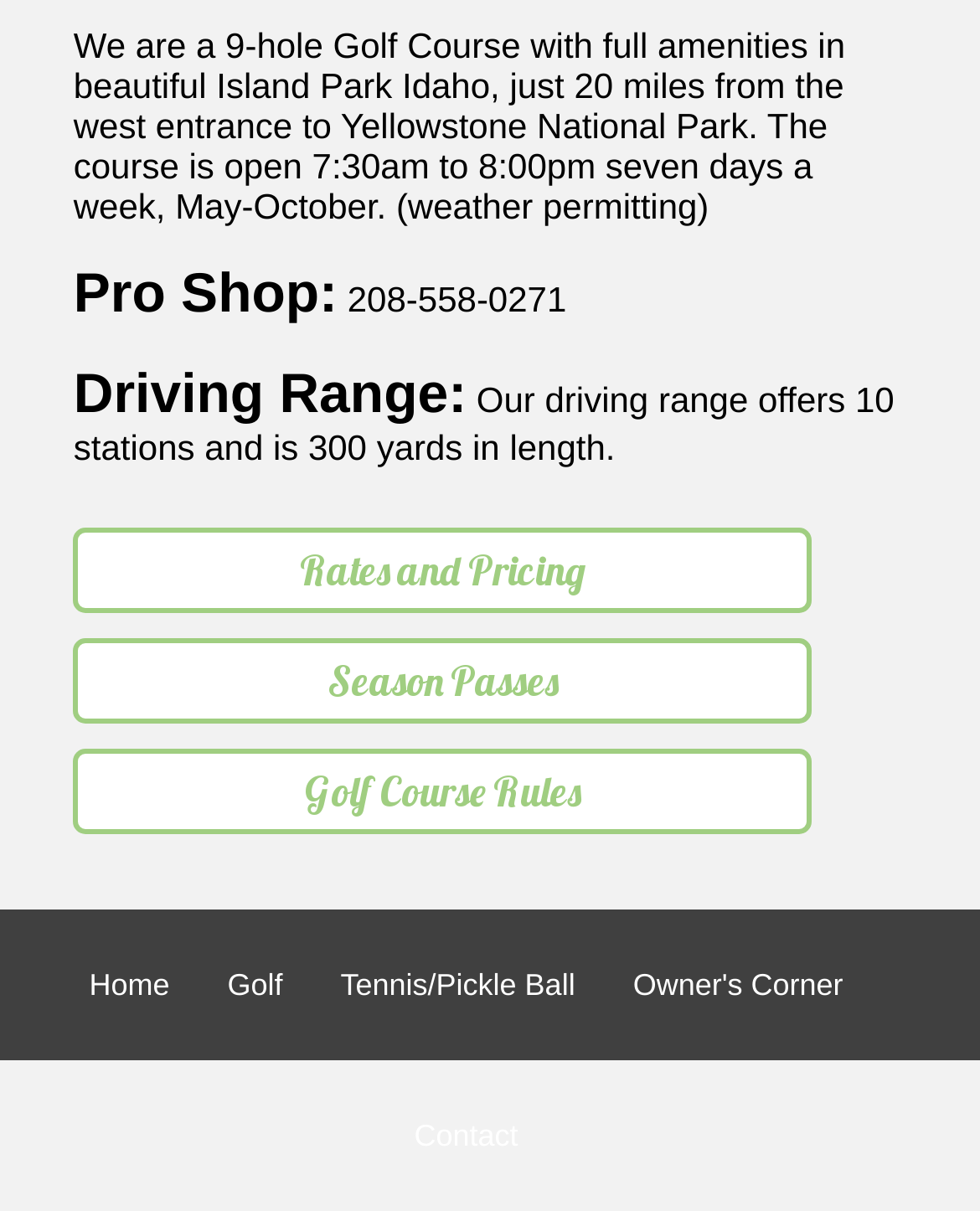Please specify the bounding box coordinates in the format (top-left x, top-left y, bottom-right x, bottom-right y), with all values as floating point numbers between 0 and 1. Identify the bounding box of the UI element described by: Tennis/Pickle Ball

[0.347, 0.799, 0.586, 0.828]